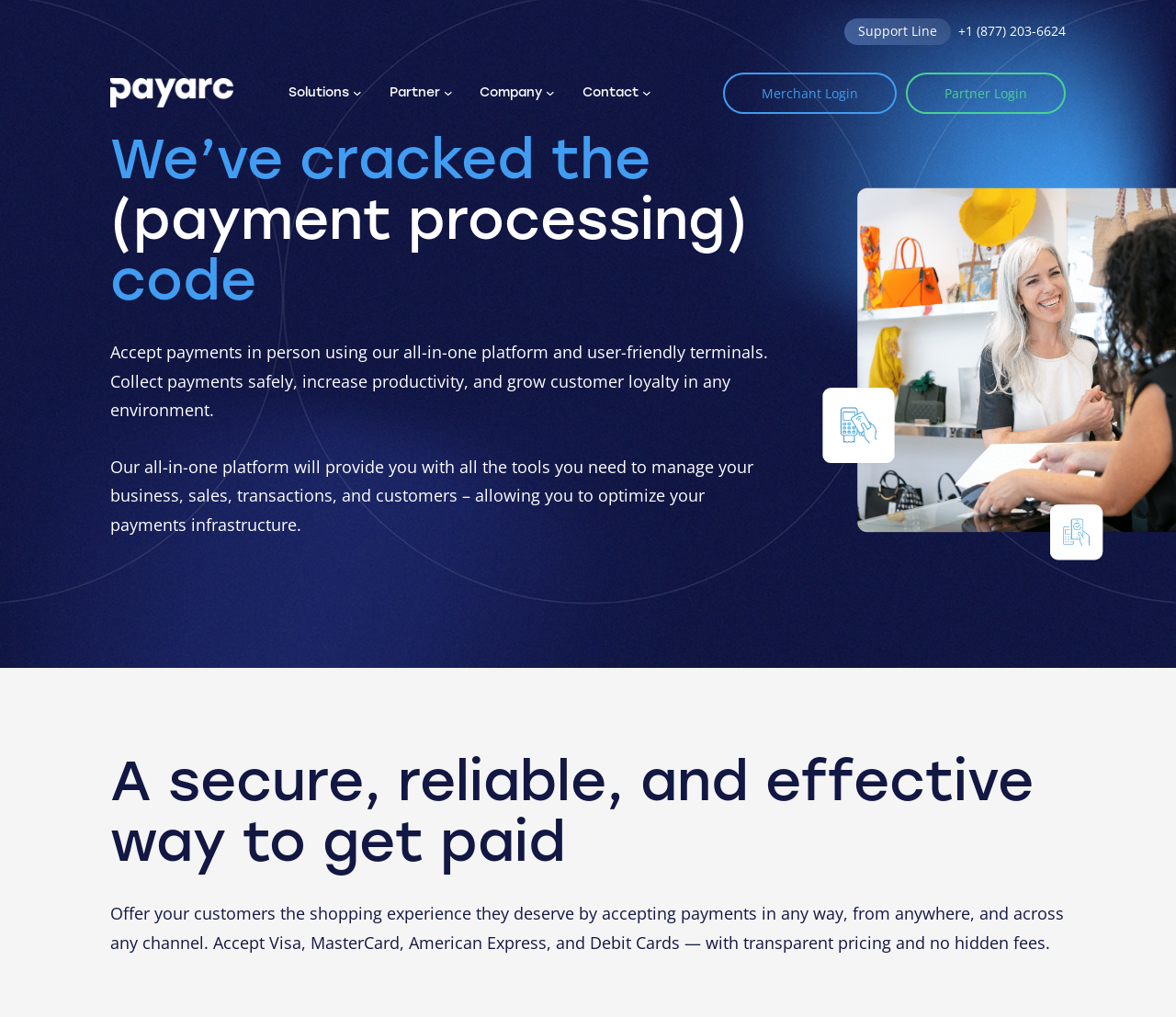Using the elements shown in the image, answer the question comprehensively: What is the phone number for support?

I found the phone number for support by looking at the top right corner of the webpage, where it says 'Support Line' followed by the phone number +1 (877) 203-6624.